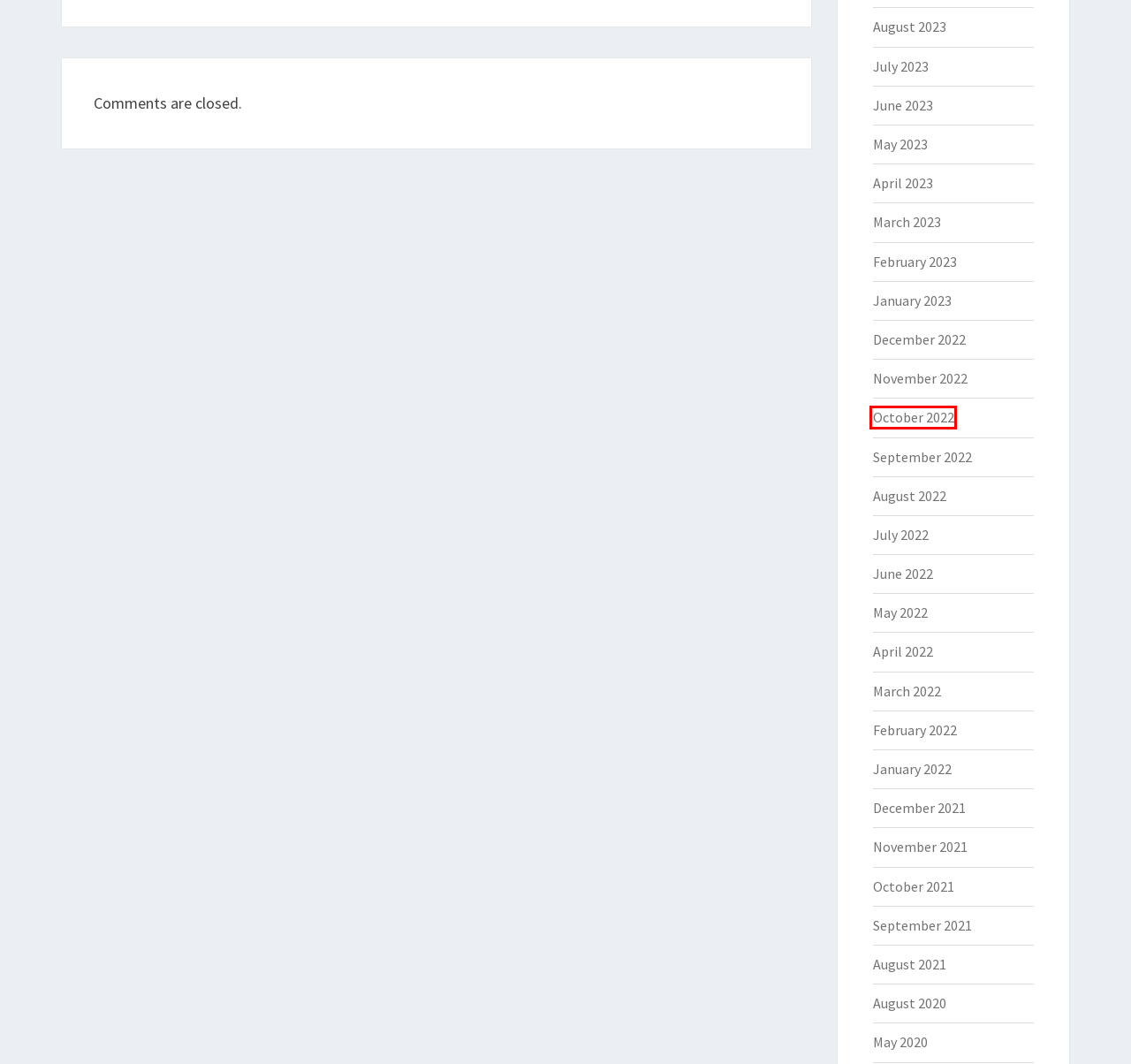Observe the webpage screenshot and focus on the red bounding box surrounding a UI element. Choose the most appropriate webpage description that corresponds to the new webpage after clicking the element in the bounding box. Here are the candidates:
A. October 2022 – Bodeus
B. November 2021 – Bodeus
C. January 2023 – Bodeus
D. September 2022 – Bodeus
E. November 2022 – Bodeus
F. August 2023 – Bodeus
G. August 2020 – Bodeus
H. July 2022 – Bodeus

A